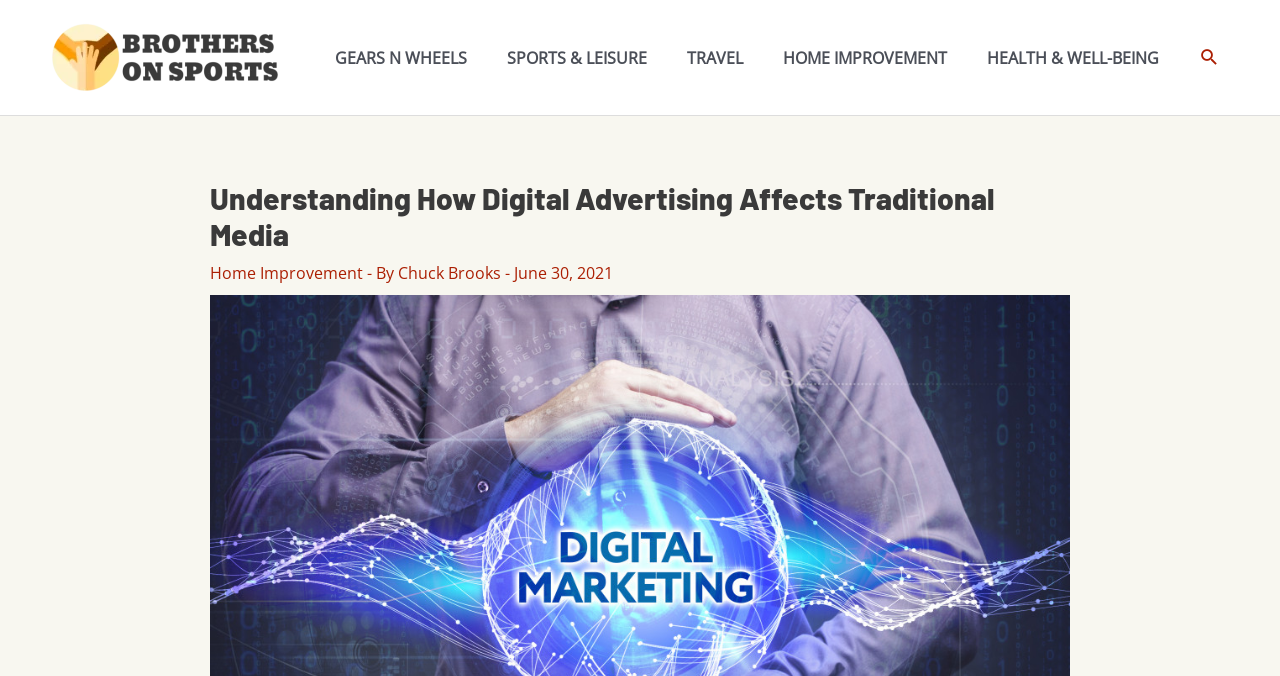Given the element description "alt="Brothers on sports logo"", identify the bounding box of the corresponding UI element.

[0.031, 0.066, 0.227, 0.099]